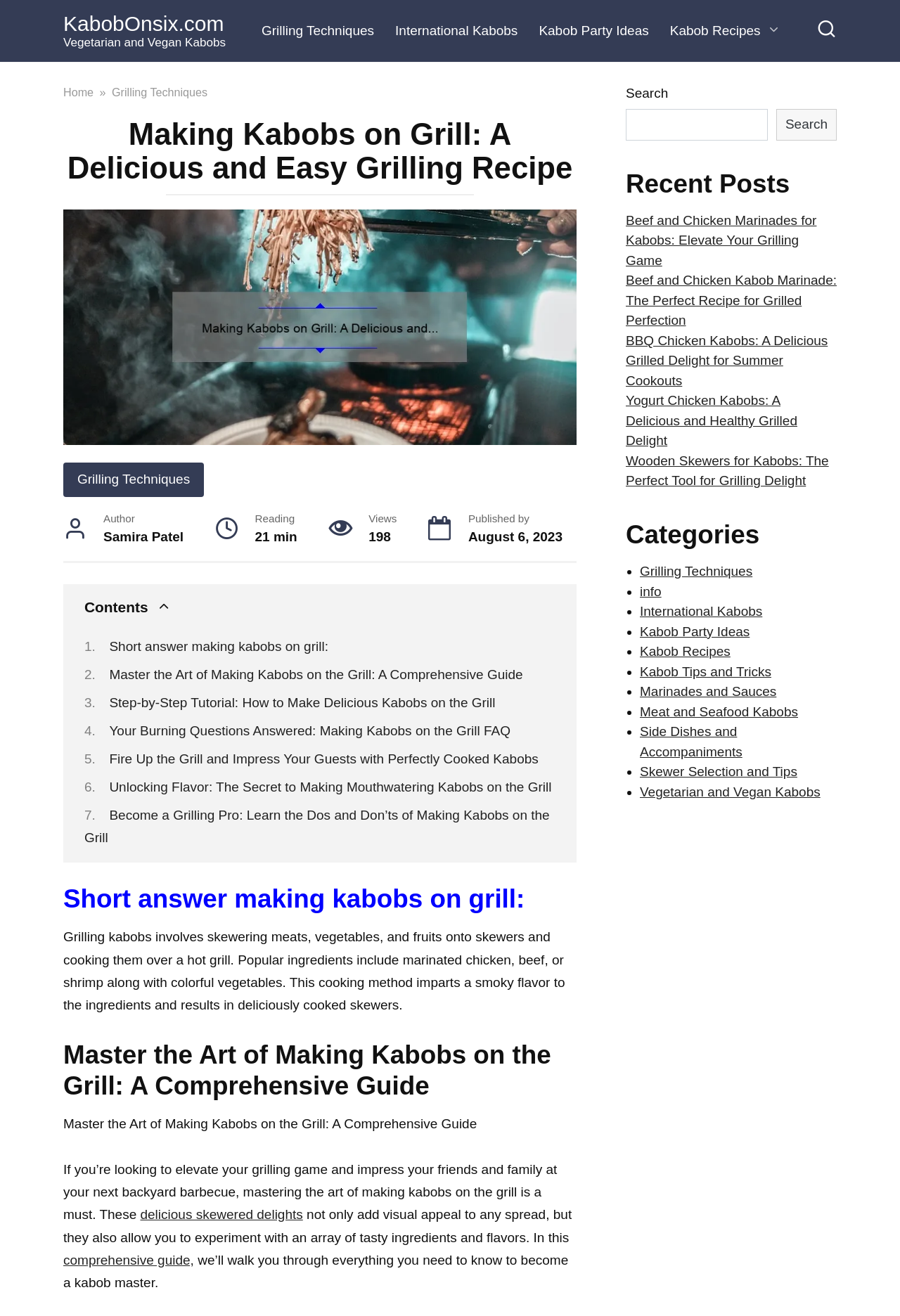Please identify the bounding box coordinates of the element's region that should be clicked to execute the following instruction: "Read the article about making kabobs on grill". The bounding box coordinates must be four float numbers between 0 and 1, i.e., [left, top, right, bottom].

[0.07, 0.672, 0.641, 0.695]